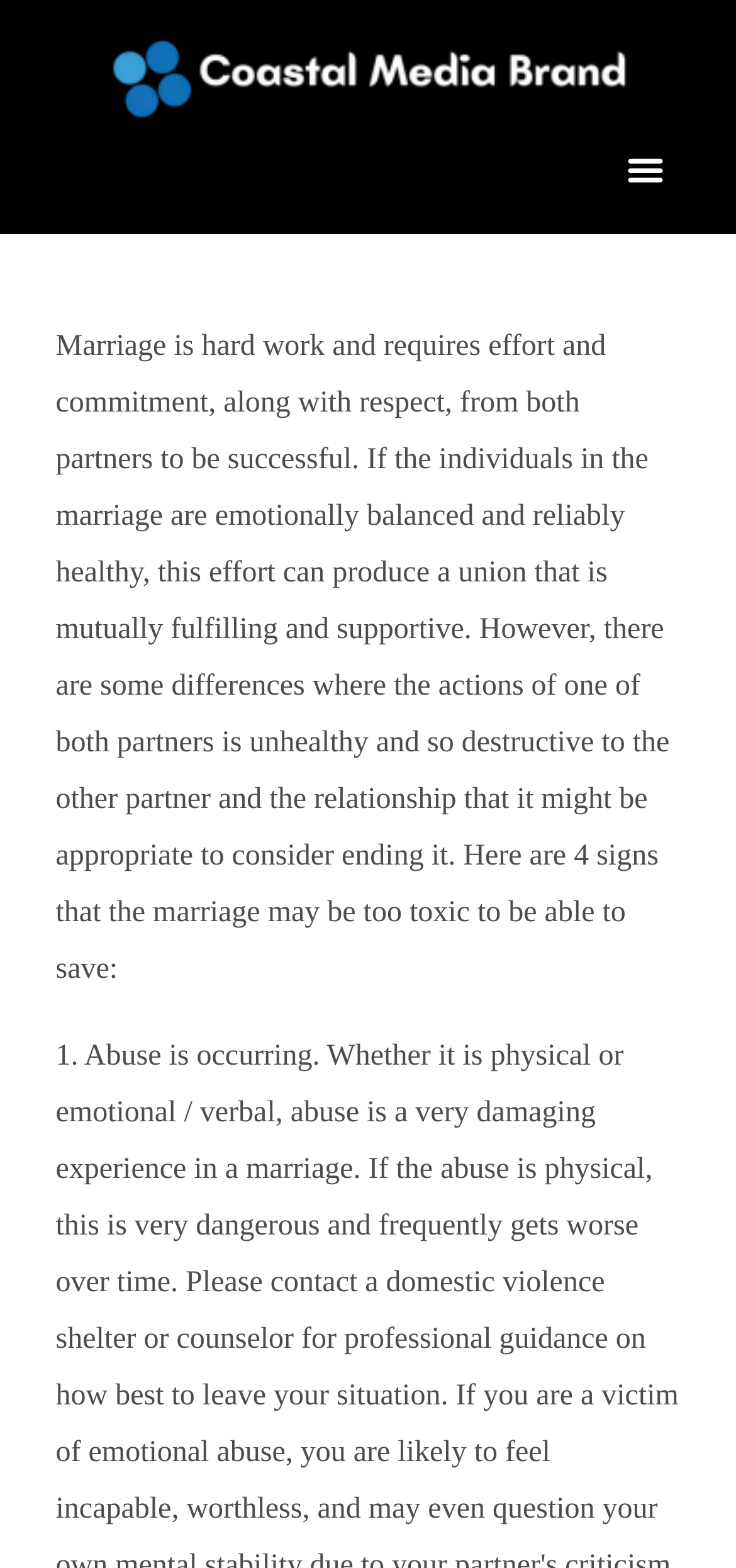How many images are in the navigation?
Using the visual information from the image, give a one-word or short-phrase answer.

2